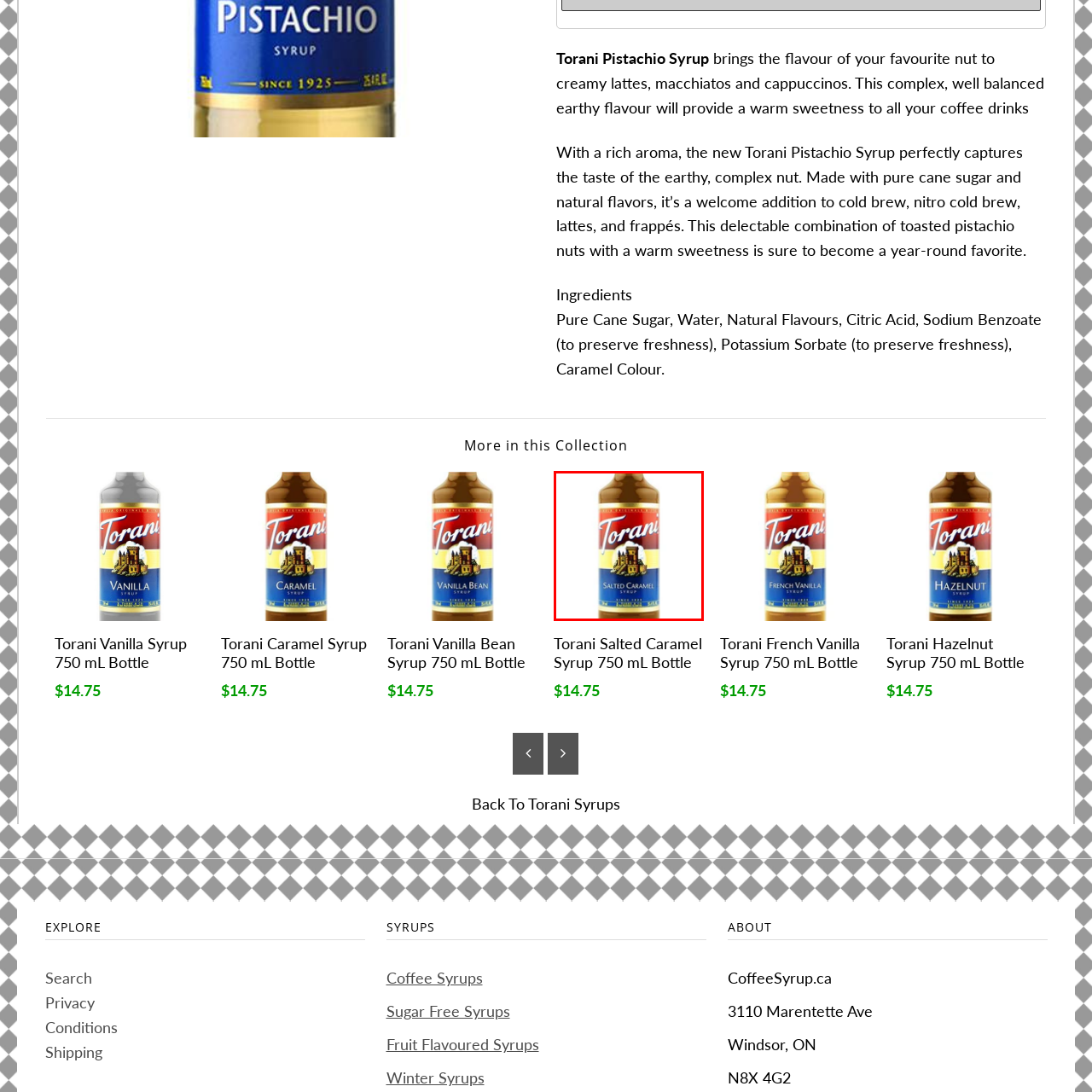Please look at the image within the red bounding box and provide a detailed answer to the following question based on the visual information: What is the primary color of the label?

The primary color of the label can be identified by analyzing the caption, which describes the packaging as having a vibrant design with a golden brown hue that reflects the decadent caramel inside.